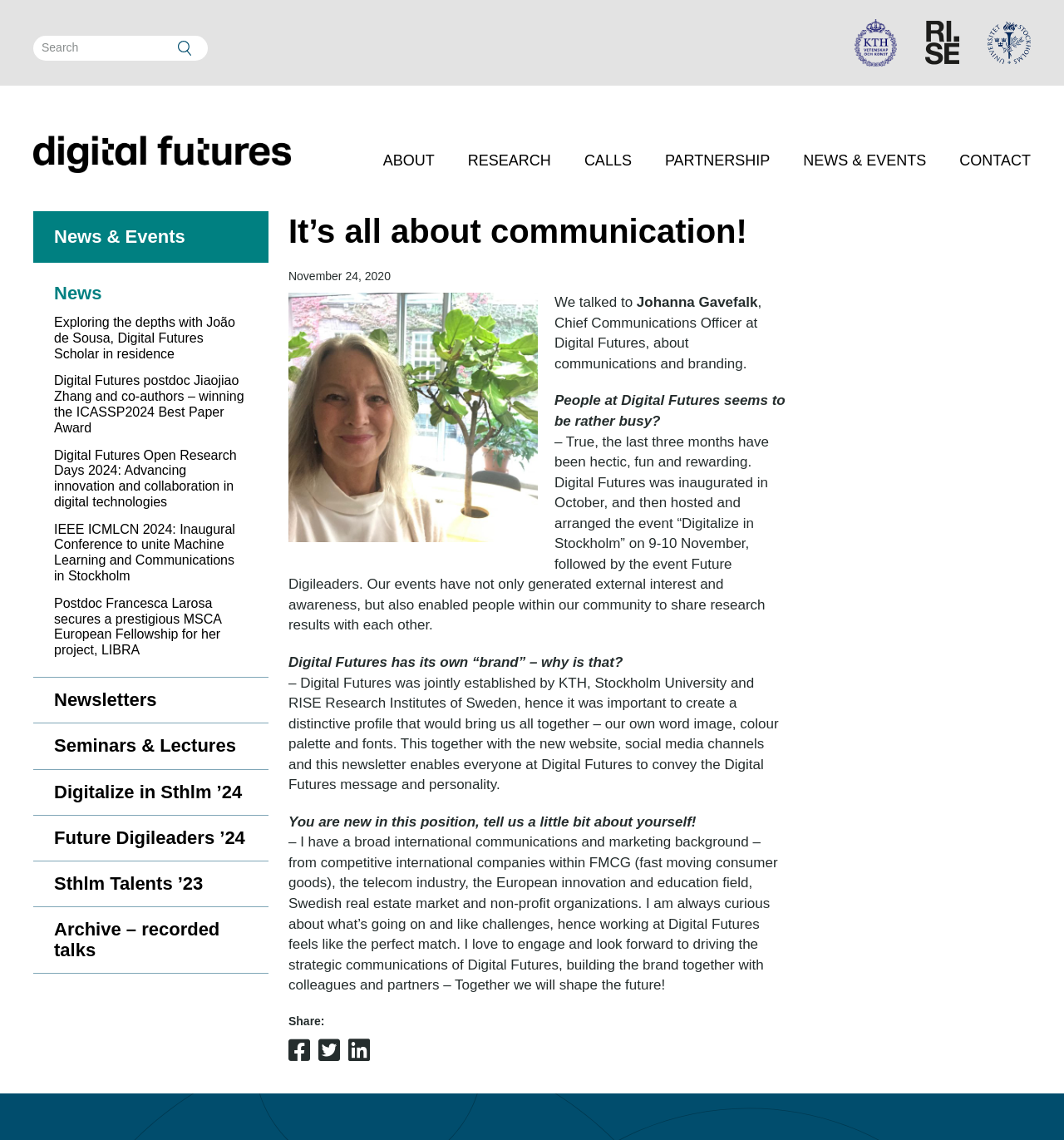Could you find the bounding box coordinates of the clickable area to complete this instruction: "Read about Digital Futures"?

[0.271, 0.185, 0.969, 0.22]